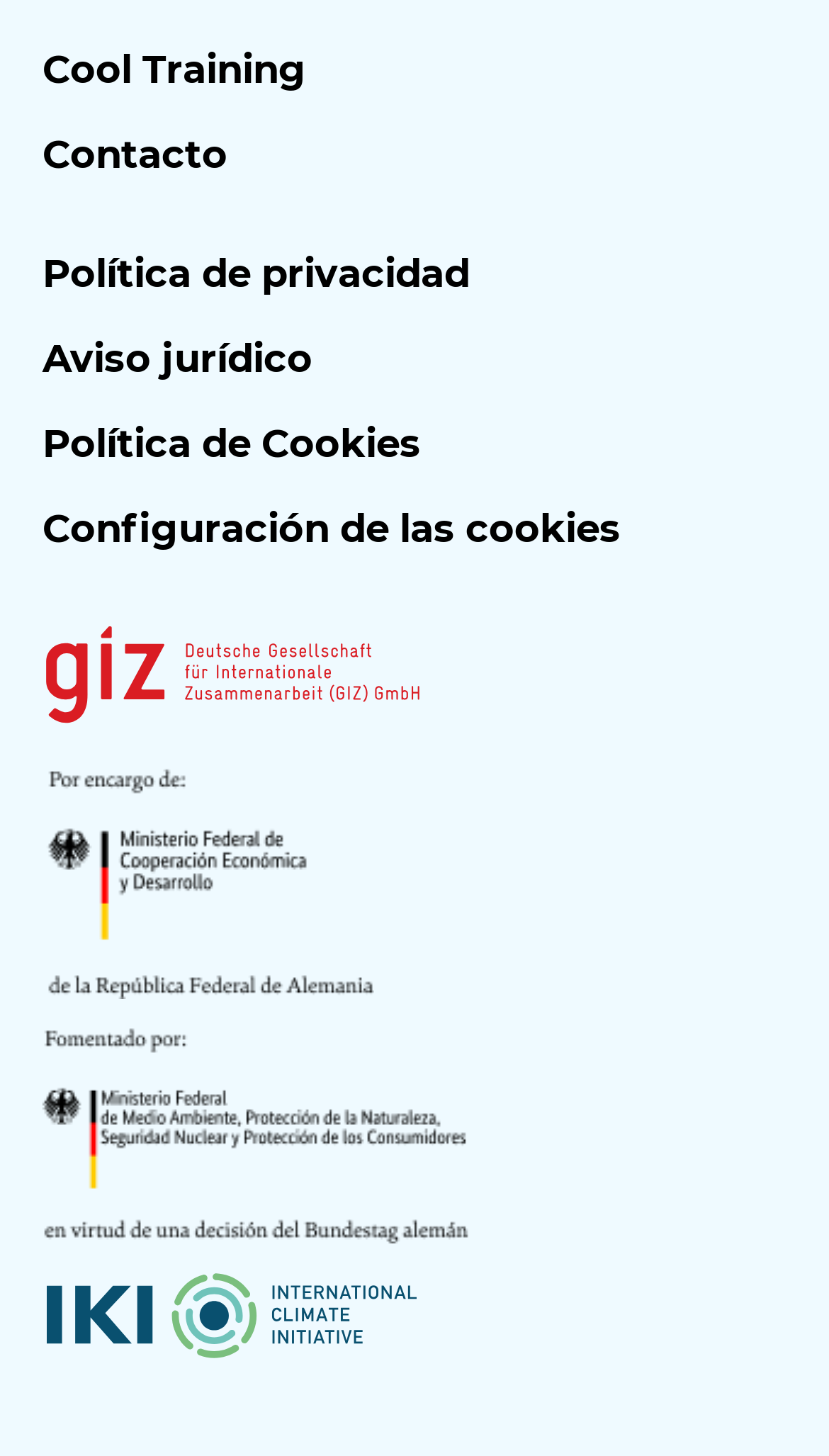What is the last link on the page?
Carefully analyze the image and provide a detailed answer to the question.

The last link on the page is 'International Climate Initiative' which is located at the bottom of the page with a bounding box of [0.056, 0.875, 0.949, 0.933].